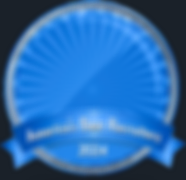What is written on the banner?
Give a detailed explanation using the information visible in the image.

According to the caption, a banner runs across the middle of the image, displaying the text 'American Small Business', which suggests that the banner is related to recognizing achievements in the small business community.